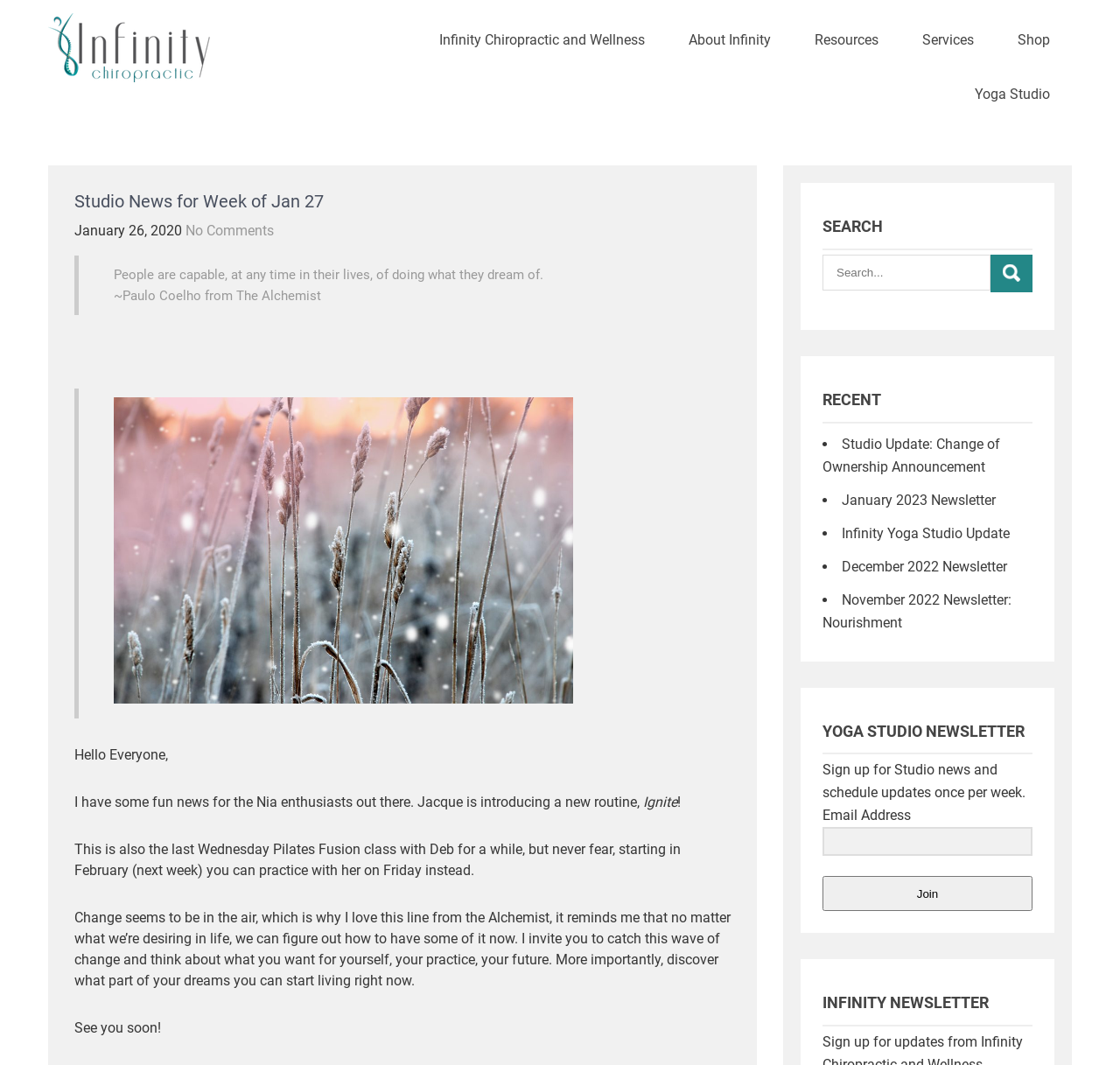What is the name of the yoga studio?
Please give a detailed and elaborate answer to the question.

I found the answer by looking at the navigation links at the top of the webpage, where I saw a link with the text 'Infinity Chiropractic and Wellness', which suggests that it is the name of the yoga studio.